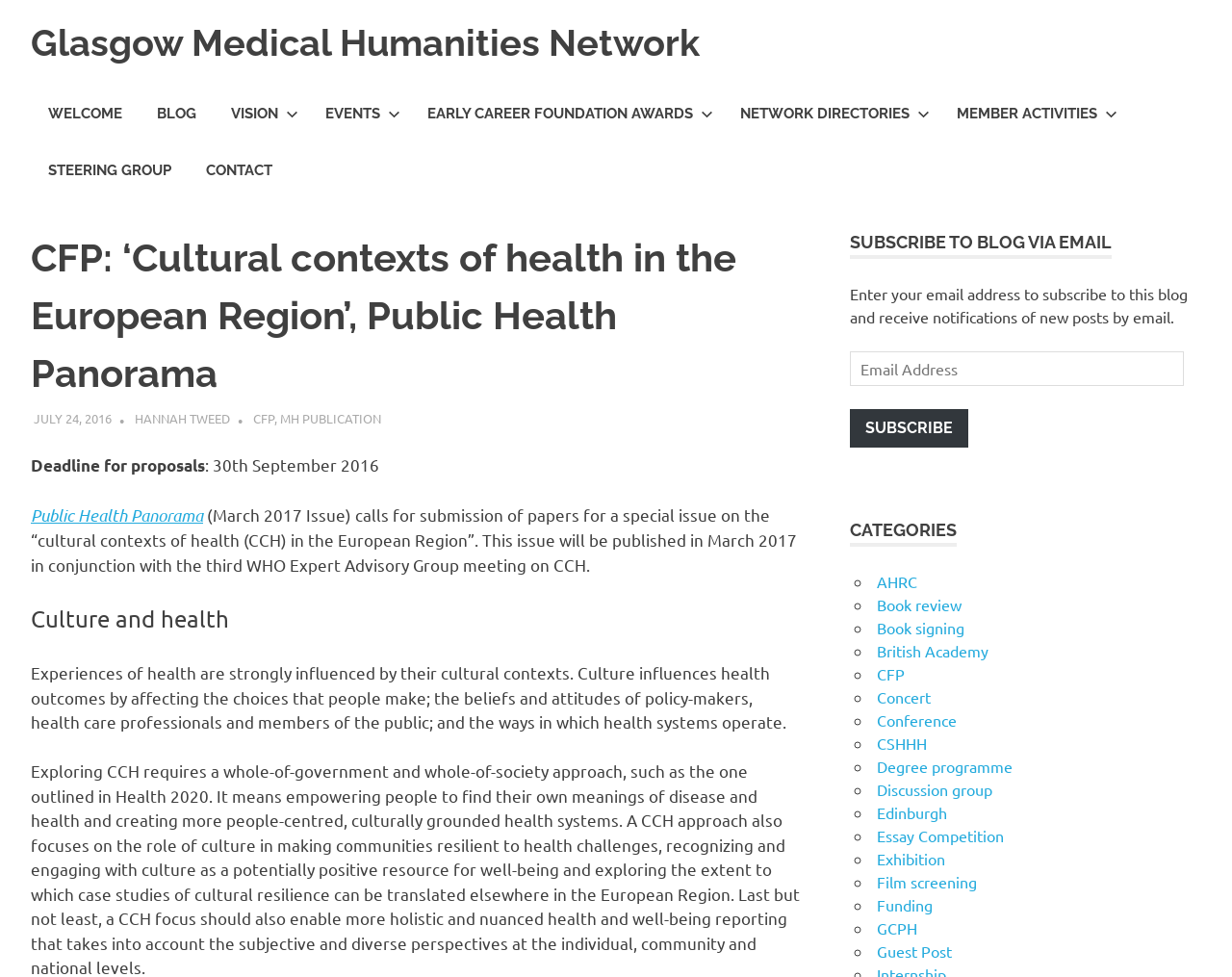Find and specify the bounding box coordinates that correspond to the clickable region for the instruction: "Click on the 'WELCOME' link".

[0.025, 0.088, 0.113, 0.145]